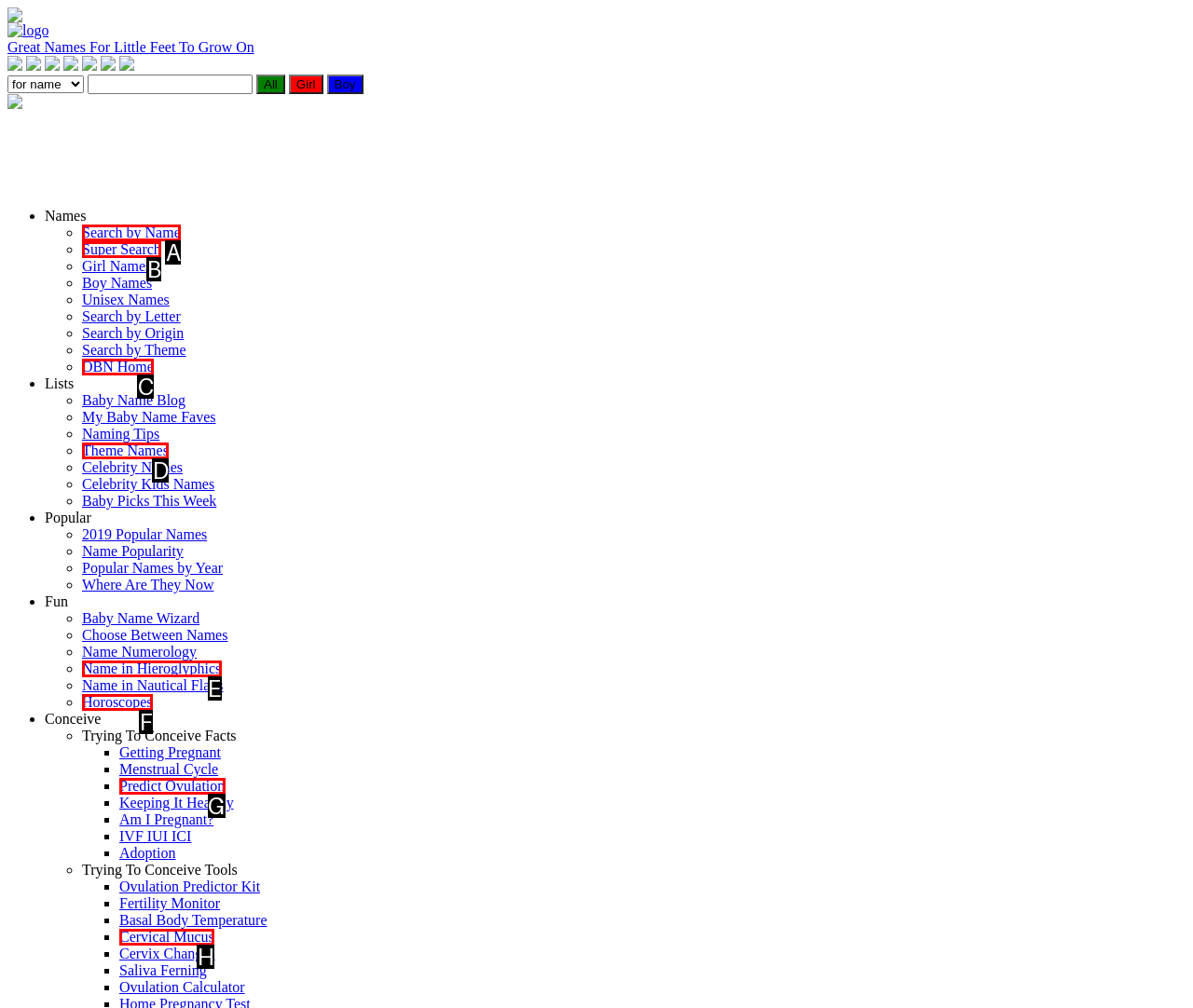Match the HTML element to the description: Horoscopes. Respond with the letter of the correct option directly.

F